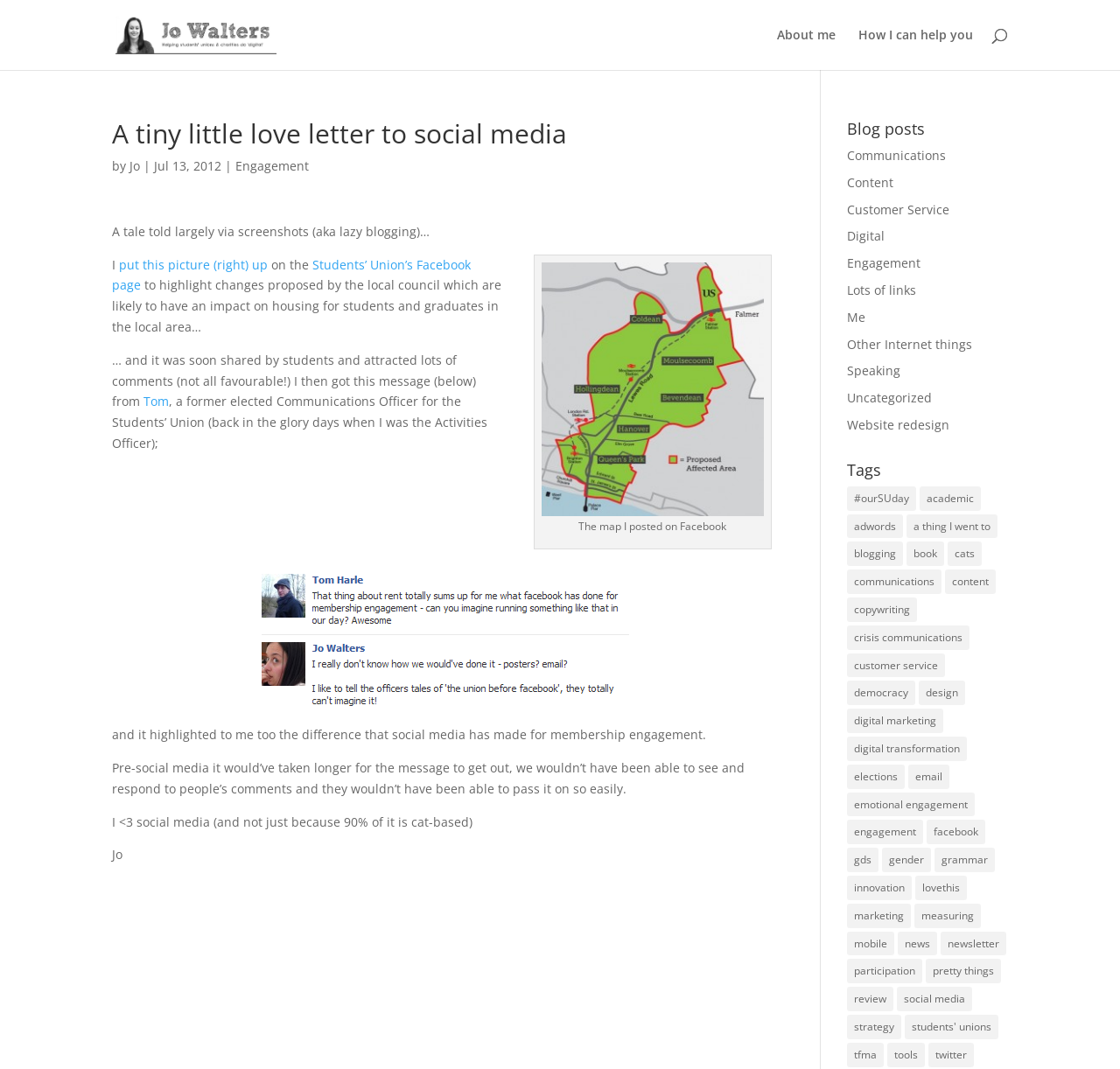Create an in-depth description of the webpage, covering main sections.

This webpage is a blog post titled "A tiny little love letter to social media" by Jo Walters. At the top of the page, there is a link to the author's name, accompanied by a small image. Below this, there are three main navigation links: "About me", "How I can help you", and a search bar that spans across the top of the page.

The main content of the page is an article that discusses the impact of social media on membership engagement. The article is divided into several sections, each with a heading and a few paragraphs of text. There are also several links and images scattered throughout the article. One of the images is a Facebook picture of a Brighton map, which is described in the caption as "The map I posted on Facebook". Another image is a screenshot of a message from someone named Tom.

The article also includes several links to other related topics, such as "Engagement", "Facebook picture of Brighton map", and "Students' Union's Facebook page". There are also links to other blog posts and categories, such as "Communications", "Content", and "Digital".

On the right-hand side of the page, there is a section titled "Blog posts" that lists several categories, including "Communications", "Content", and "Digital". Below this, there is a section titled "Tags" that lists numerous tags, each with a number of items in parentheses. These tags include "academic", "adwords", "blogging", and many others.

At the bottom of the page, there is a signature with the author's name, "Jo". Overall, the page has a clean and organized layout, with a focus on the main article and related links and categories.